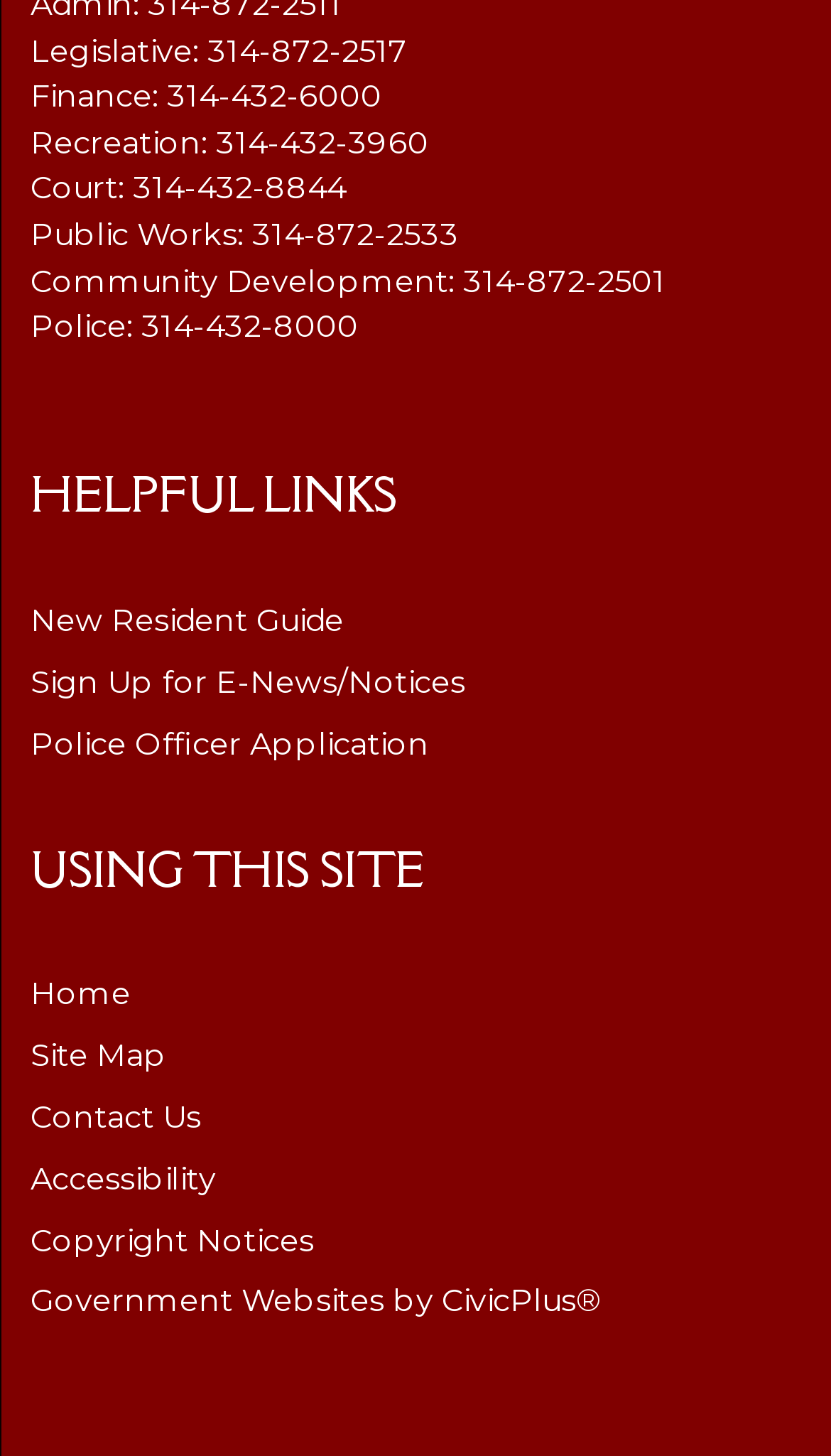Could you indicate the bounding box coordinates of the region to click in order to complete this instruction: "Visit the new resident guide".

[0.037, 0.413, 0.414, 0.439]